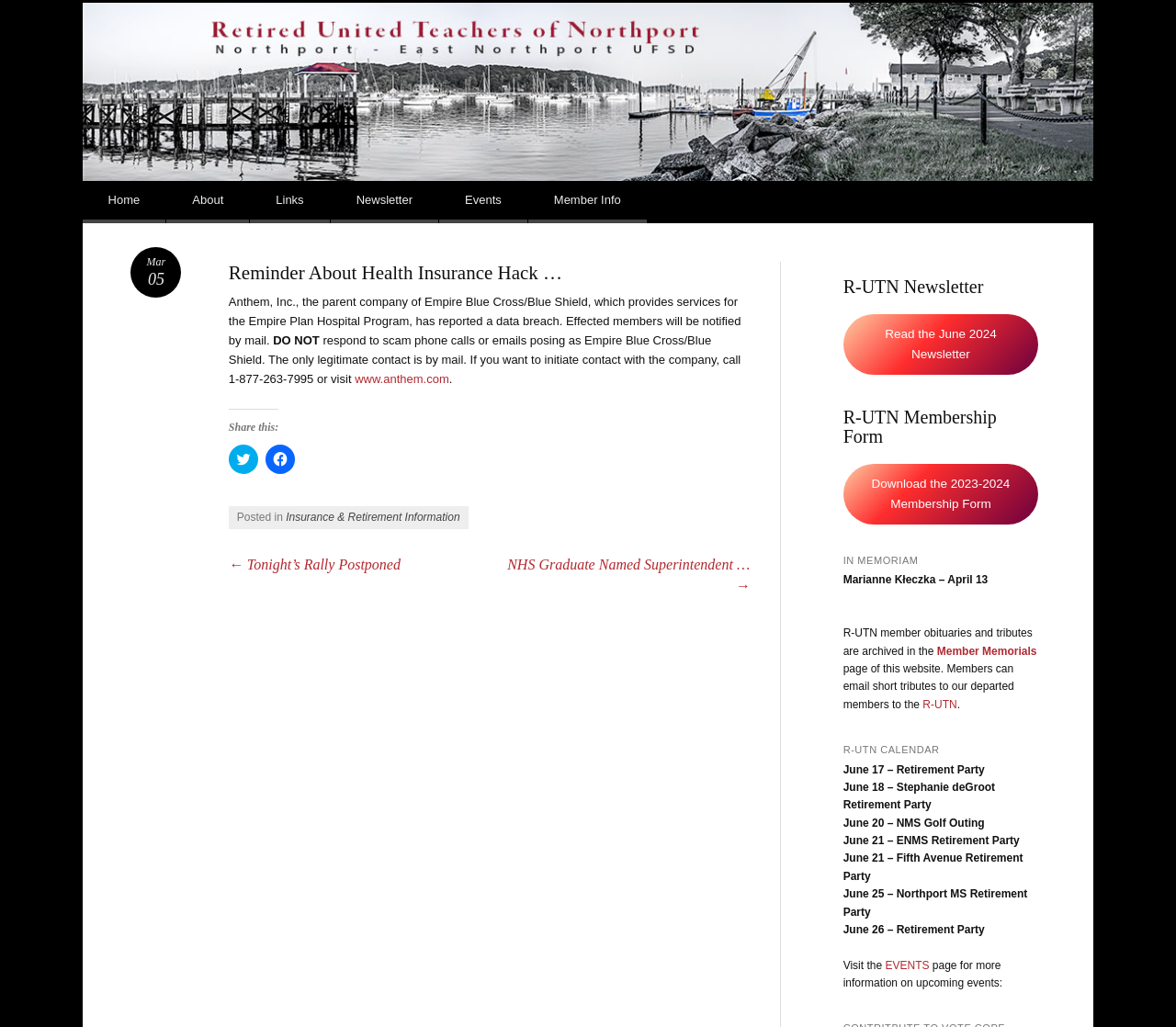What is the date of the Retirement Party mentioned on the webpage?
Answer the question with a detailed explanation, including all necessary information.

The answer can be found in the section of the webpage with the heading 'R-UTN CALENDAR', where it is mentioned that 'June 17 – Retirement Party'.